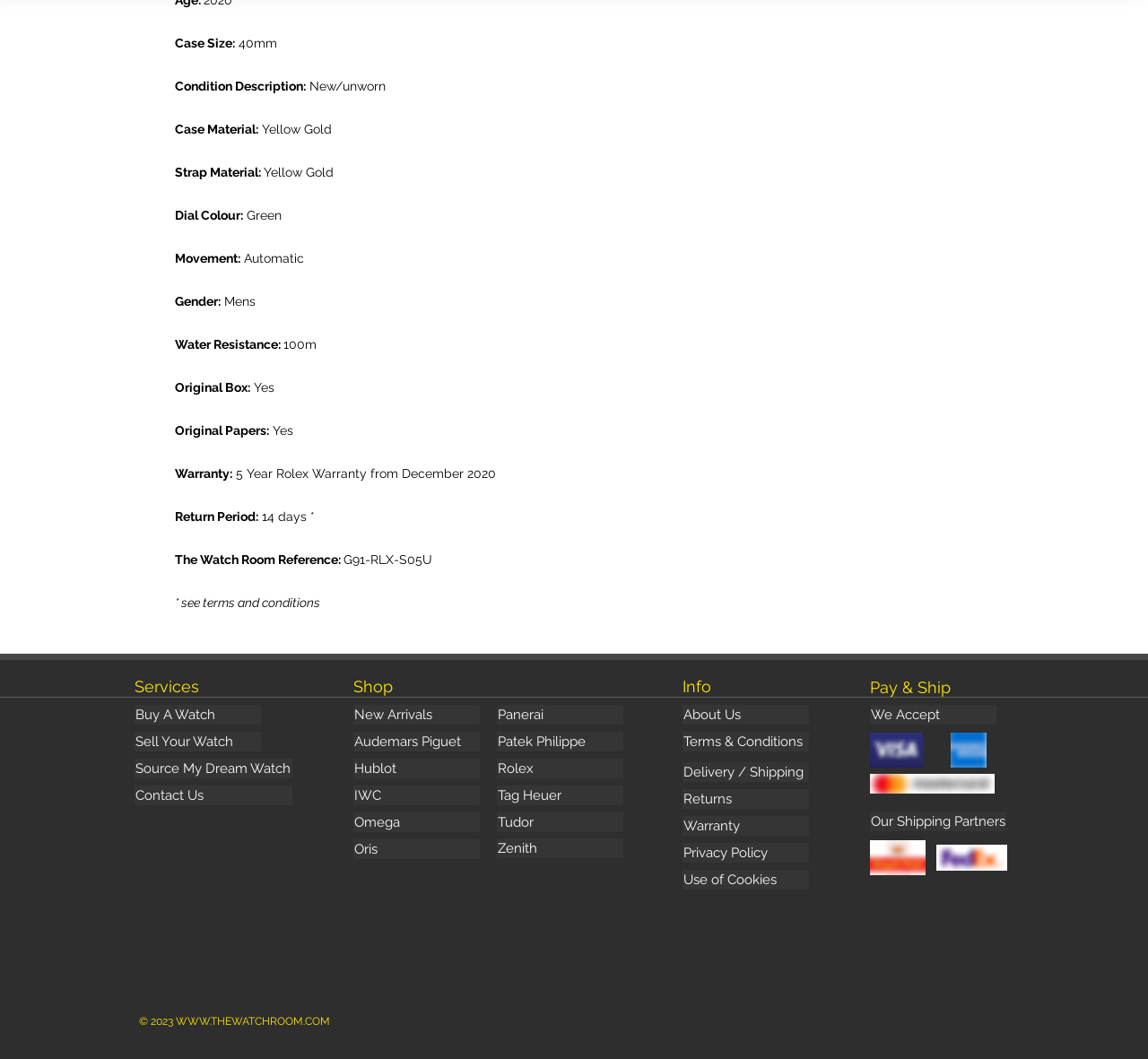Could you specify the bounding box coordinates for the clickable section to complete the following instruction: "Click on the 'About Us' link"?

[0.595, 0.666, 0.705, 0.684]